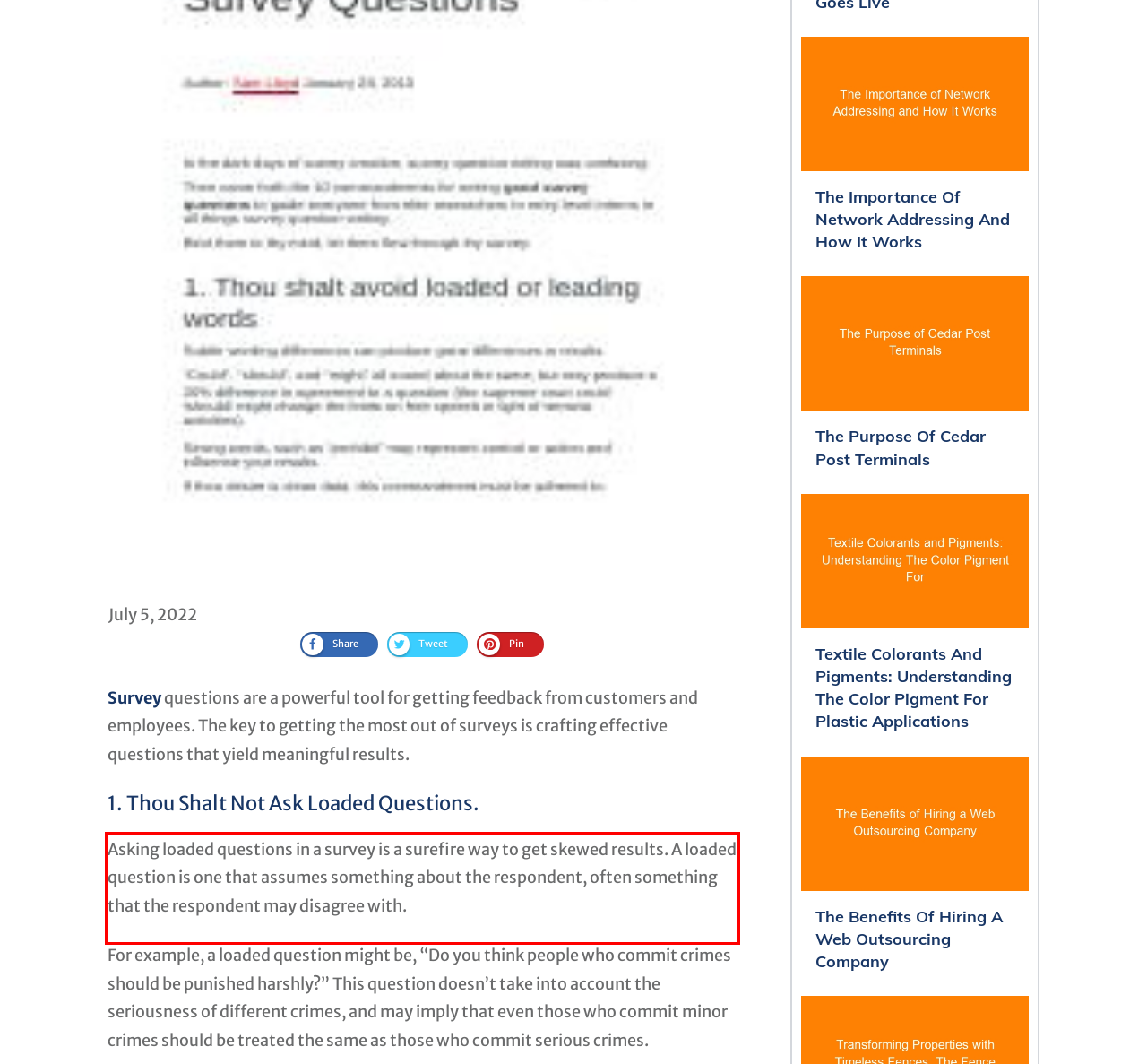Given a webpage screenshot with a red bounding box, perform OCR to read and deliver the text enclosed by the red bounding box.

Asking loaded questions in a survey is a surefire way to get skewed results. A loaded question is one that assumes something about the respondent, often something that the respondent may disagree with.